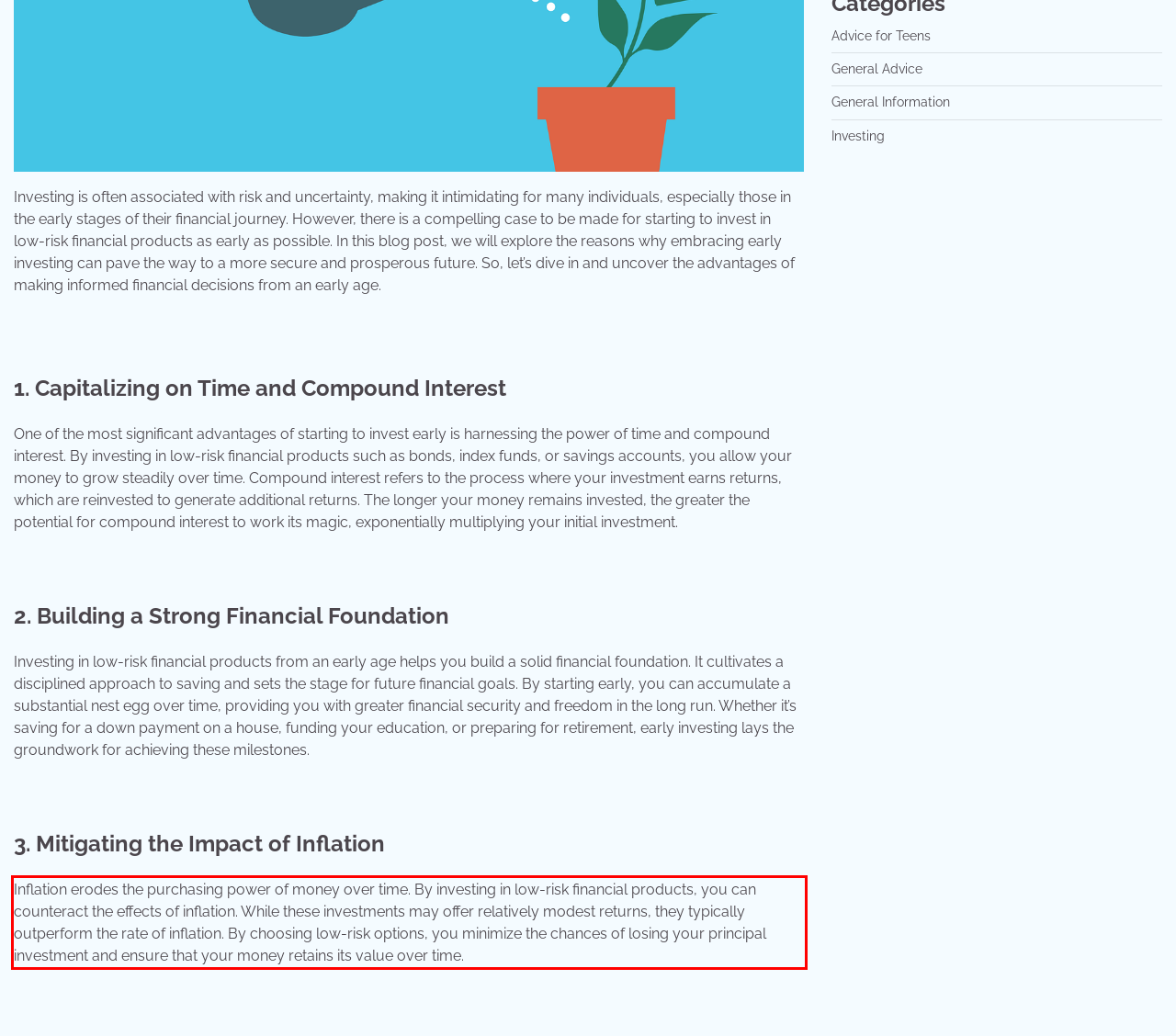Please use OCR to extract the text content from the red bounding box in the provided webpage screenshot.

Inflation erodes the purchasing power of money over time. By investing in low-risk financial products, you can counteract the effects of inflation. While these investments may offer relatively modest returns, they typically outperform the rate of inflation. By choosing low-risk options, you minimize the chances of losing your principal investment and ensure that your money retains its value over time.